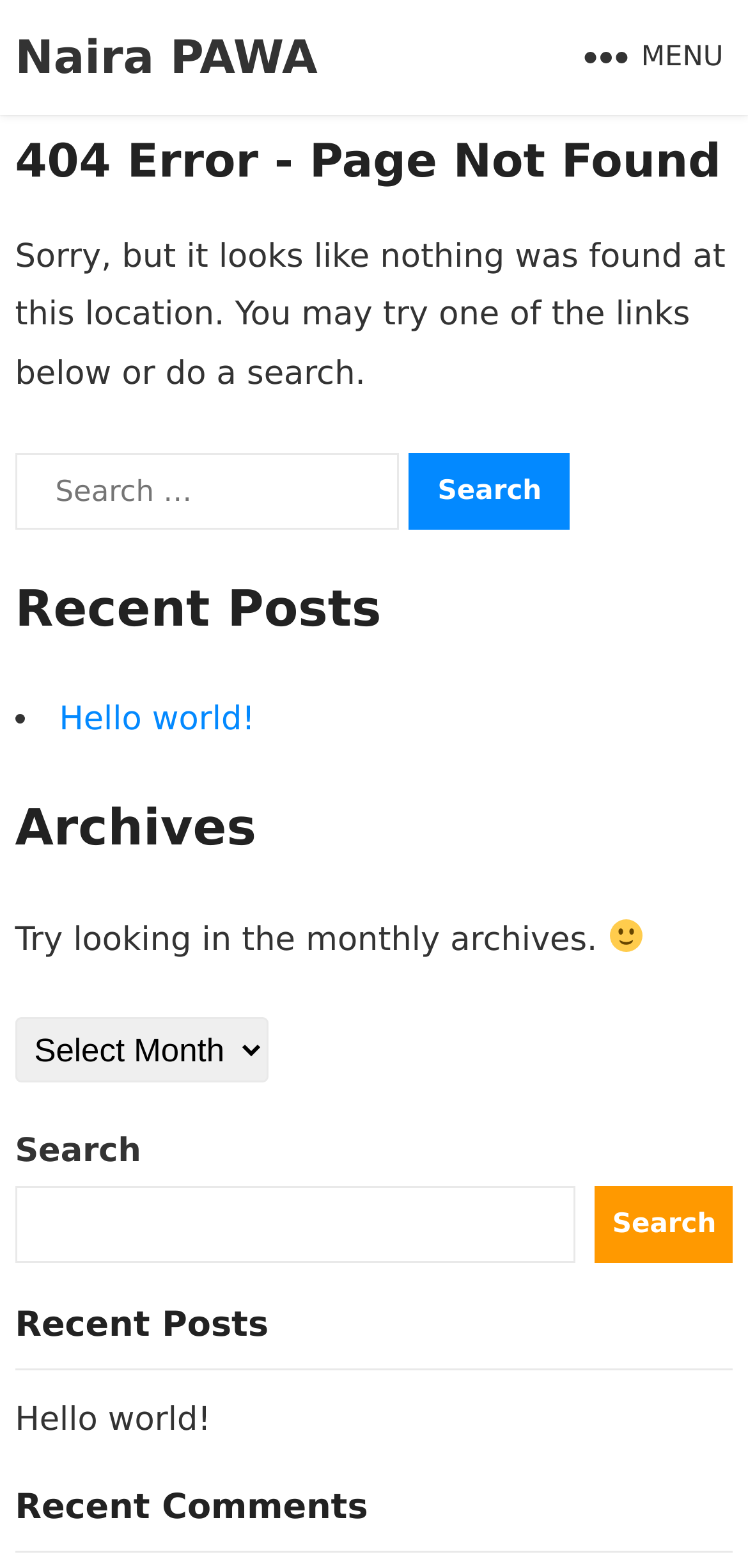What is the purpose of the combobox with the text 'Archives'?
Please provide a comprehensive answer based on the details in the screenshot.

I inferred the purpose of the combobox by looking at its text 'Archives' and its location near the text 'Try looking in the monthly archives.' which suggests that it is used to select archives.